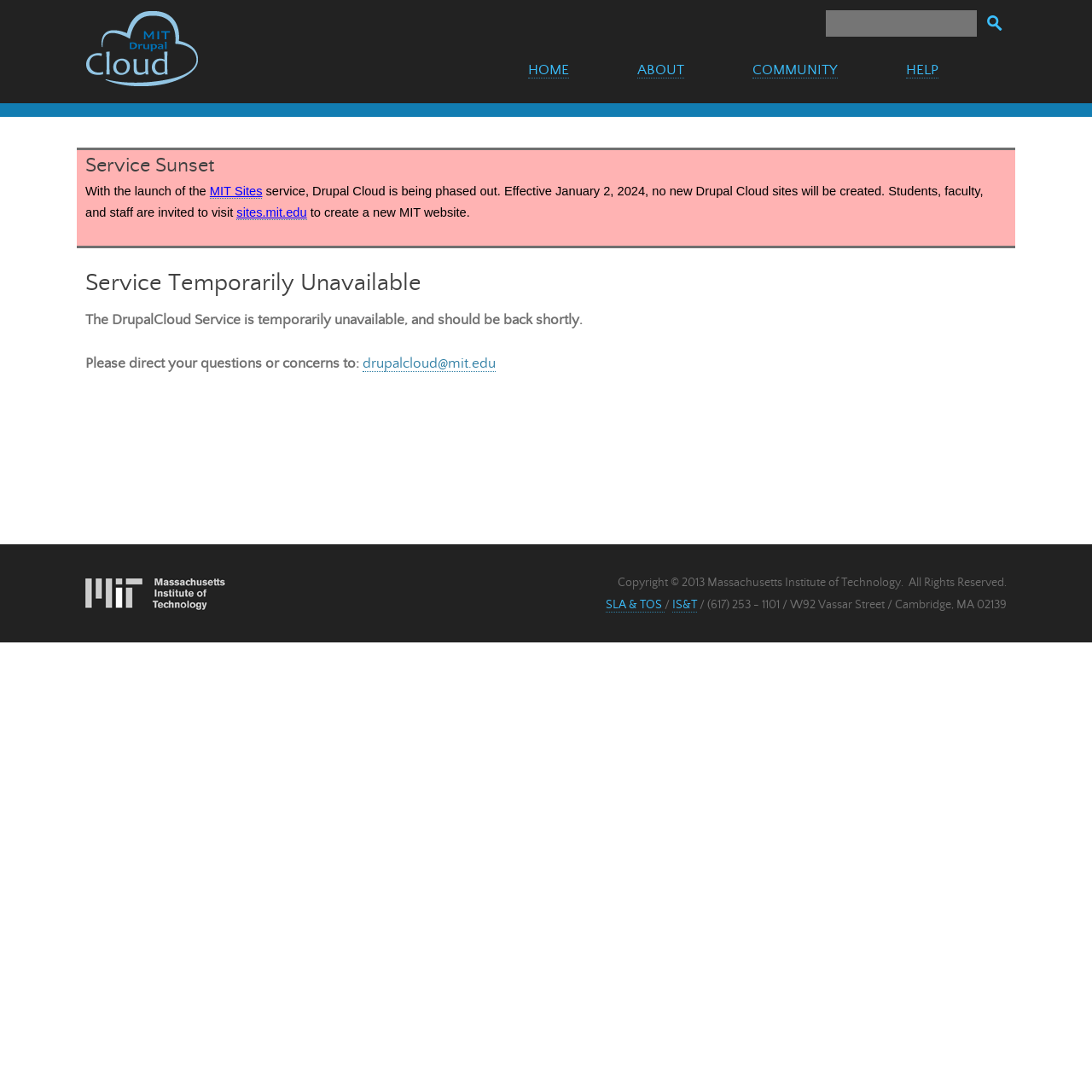Please determine the bounding box coordinates of the element's region to click in order to carry out the following instruction: "Check the SLA & TOS". The coordinates should be four float numbers between 0 and 1, i.e., [left, top, right, bottom].

[0.555, 0.548, 0.609, 0.561]